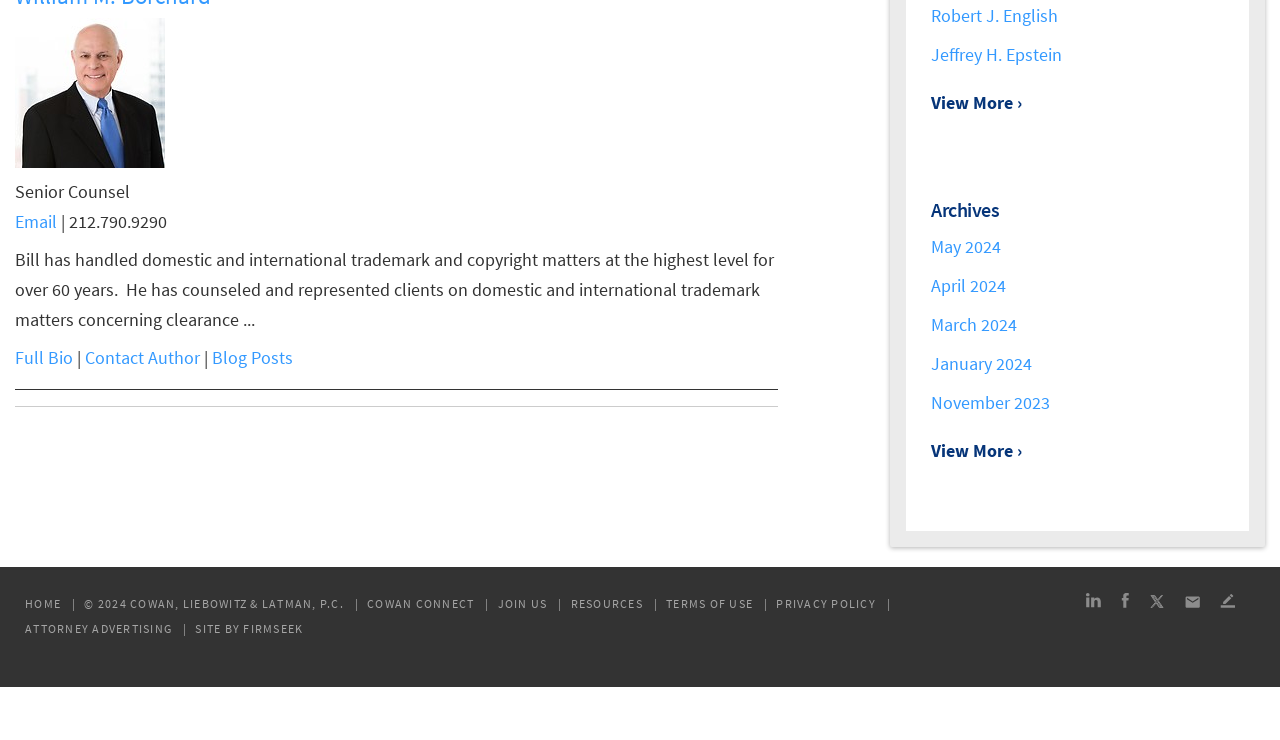What are the social media platforms linked on the page?
Use the information from the screenshot to give a comprehensive response to the question.

I found link elements with the text 'LinkedIn', 'Facebook', and 'Twitter/X' at the bottom of the page, which are likely links to the law firm's social media profiles.